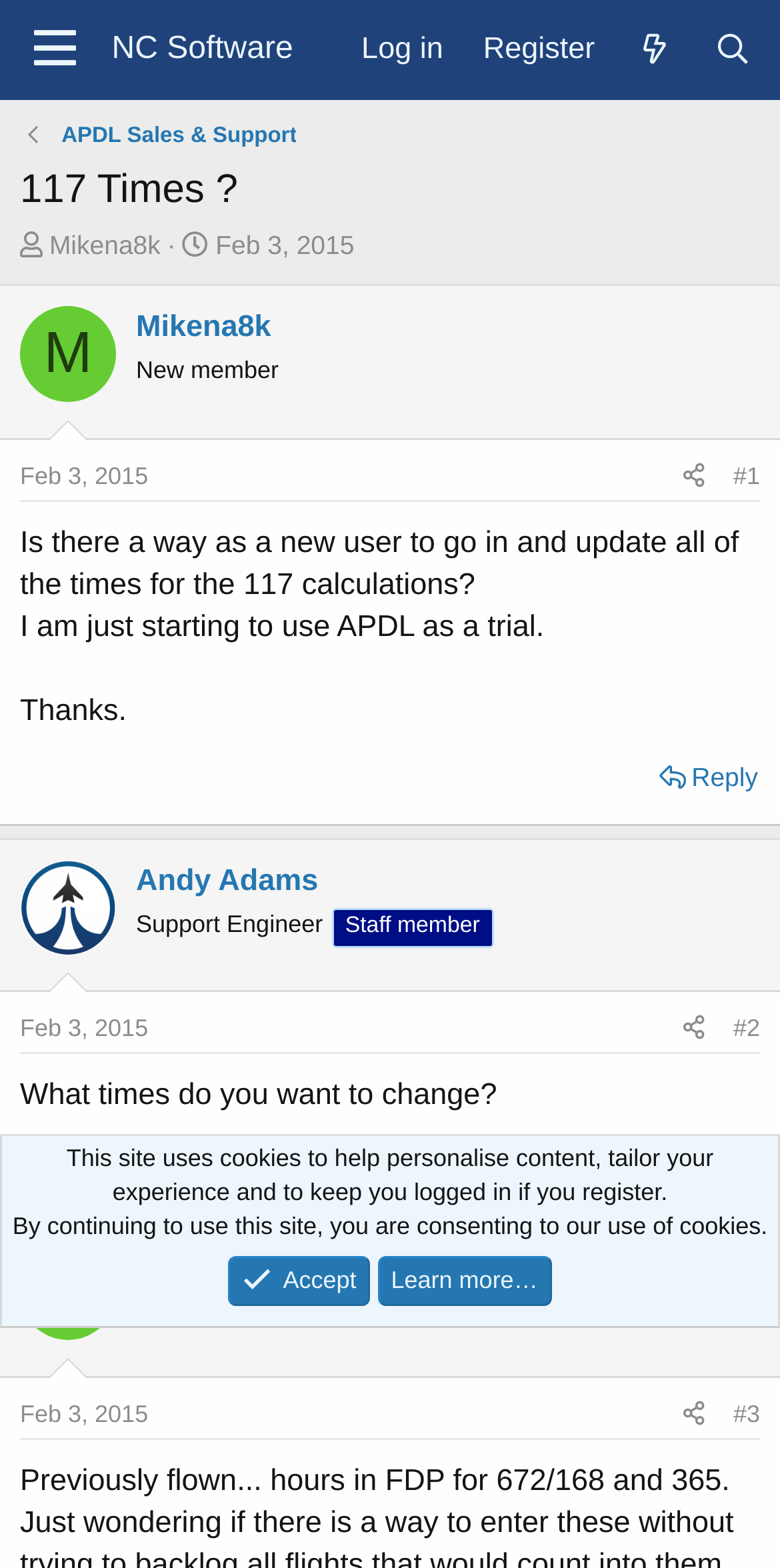Create a full and detailed caption for the entire webpage.

The webpage appears to be a forum discussion thread on the NC Software Forums website. At the top, there is a menu button and a series of links to navigate the website, including "NC Software", "Log in", "Register", "What's new", and "Search". Below this, there is a heading that reads "117 Times?" and a link to "APDL Sales & Support".

The main content of the page is divided into several sections, each representing a post in the discussion thread. The first post is from "Mikena8k", a new member, who asks if there is a way to update all the times for 117 calculations as a new user. The post includes a timestamp of "Feb 3, 2015 at 3:55 PM".

Below this, there is a reply from "Andy Adams", a Support Engineer, who asks what times the user wants to change. This post also includes a timestamp of "Feb 3, 2015 at 3:55 PM".

The third post is again from "Mikena8k", who provides more information about previously flown hours in FDP for 672/168 and 365. This post includes a timestamp of "Feb 3, 2015 at 4:08 PM".

Throughout the page, there are various links and buttons, including "Reply" buttons at the bottom of each post, as well as links to share the posts and navigate to other pages on the website. At the very bottom of the page, there is a notice about the website's use of cookies and a button to accept or learn more about the policy.